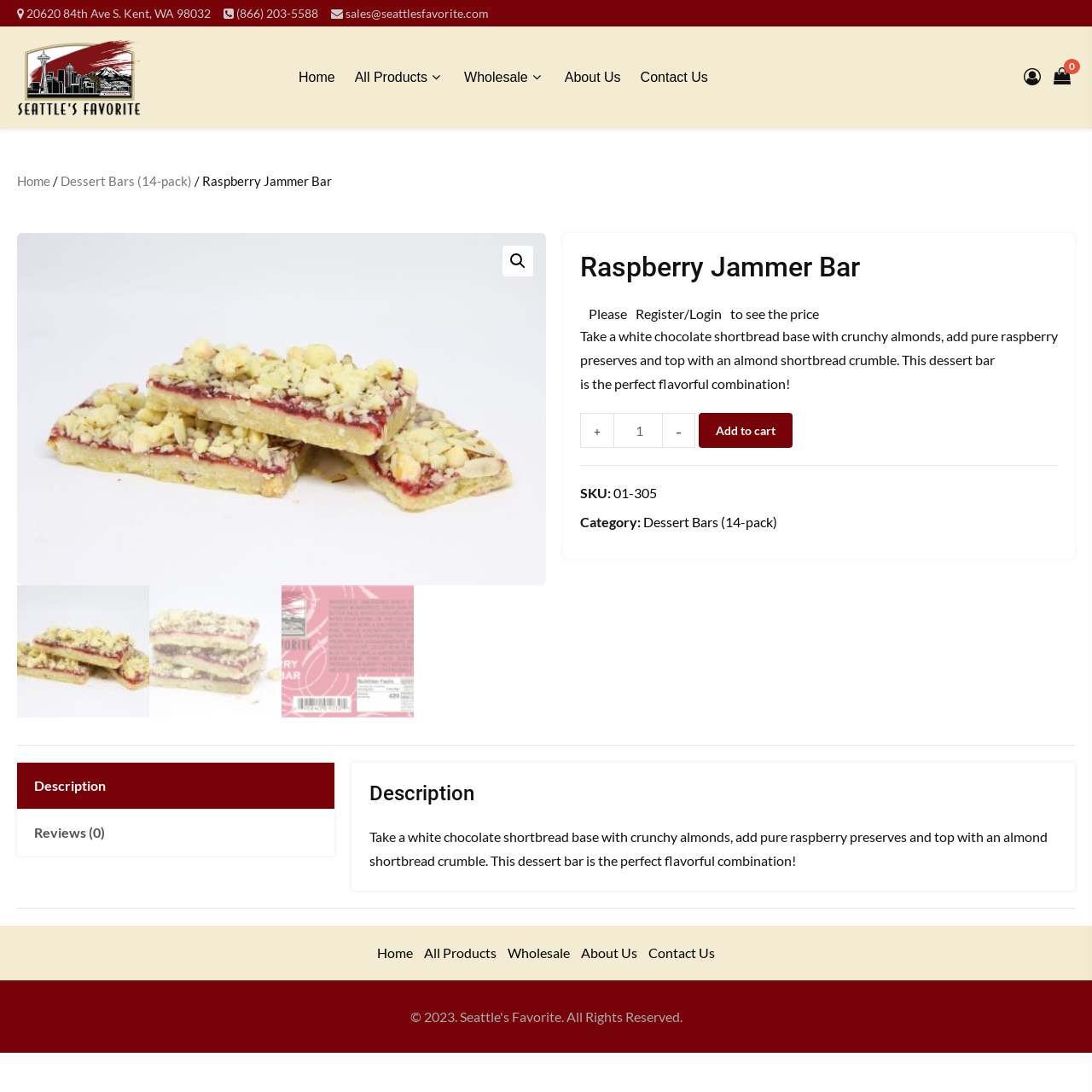Describe all the significant parts and information present on the webpage.

This webpage is about Raspberry Jammer Bar, a dessert product from Seattle's Favorite. At the top, there is a header section with the business's address, phone number, and email. Below that, there is a navigation menu with links to Home, All Products, Wholesale, About Us, and Contact Us.

On the left side, there is a sidebar with a search icon and two images, one above the other. The top image is a product image, and the bottom image is a decorative element.

The main content area is divided into two sections. The top section has a heading "Raspberry Jammer Bar" and a brief description of the product. Below that, there is a call-to-action to register or log in to see the price. There is also a product image and a description of the product's ingredients and features.

The bottom section has a tab list with two tabs: Description and Reviews. The Description tab is selected by default and displays a detailed product description. The Reviews tab is not selected and has no reviews.

At the bottom of the page, there is a footer section with a navigation menu identical to the one at the top.